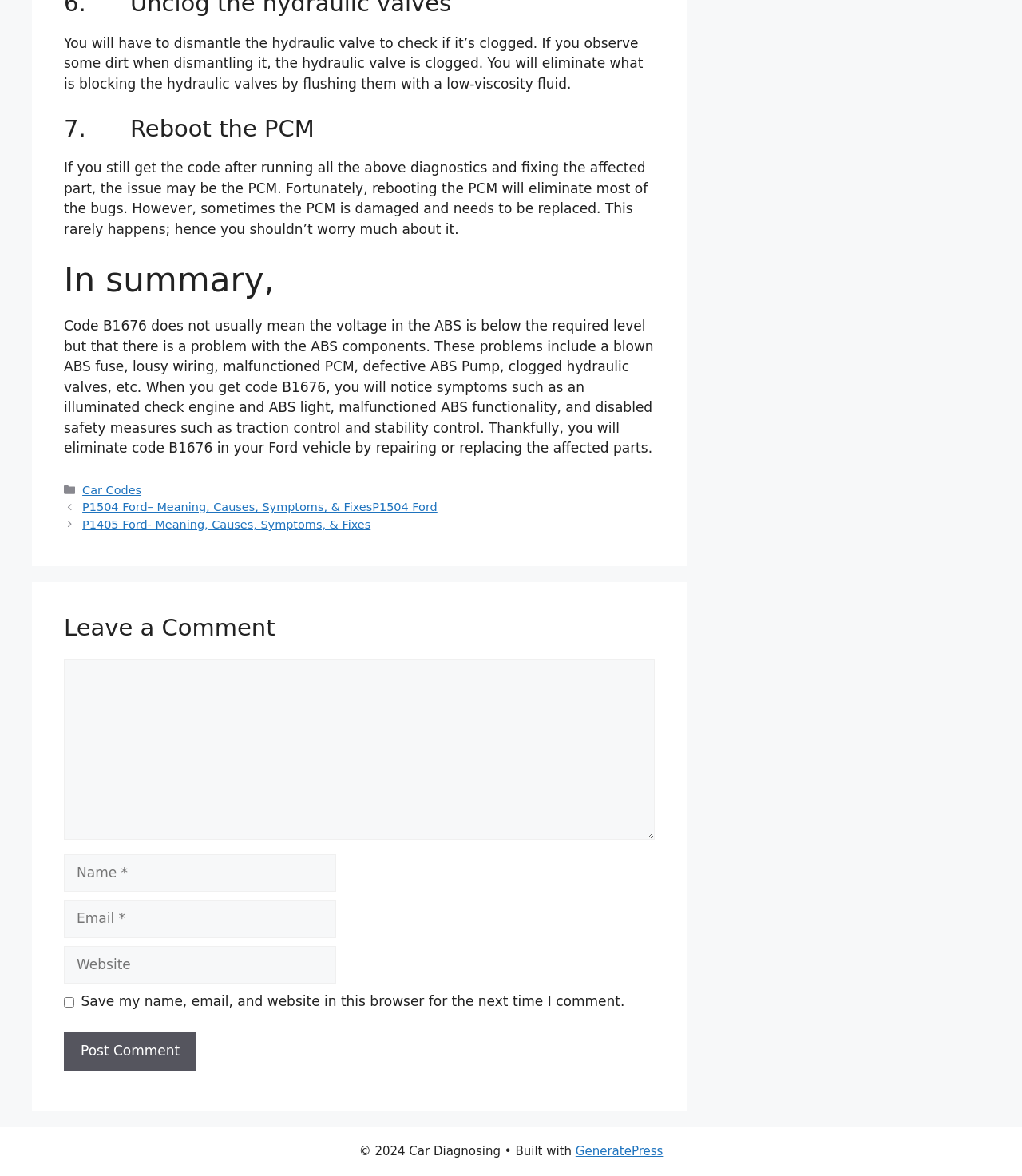Determine the bounding box coordinates for the clickable element to execute this instruction: "Click the 'Post Comment' button". Provide the coordinates as four float numbers between 0 and 1, i.e., [left, top, right, bottom].

[0.062, 0.878, 0.192, 0.91]